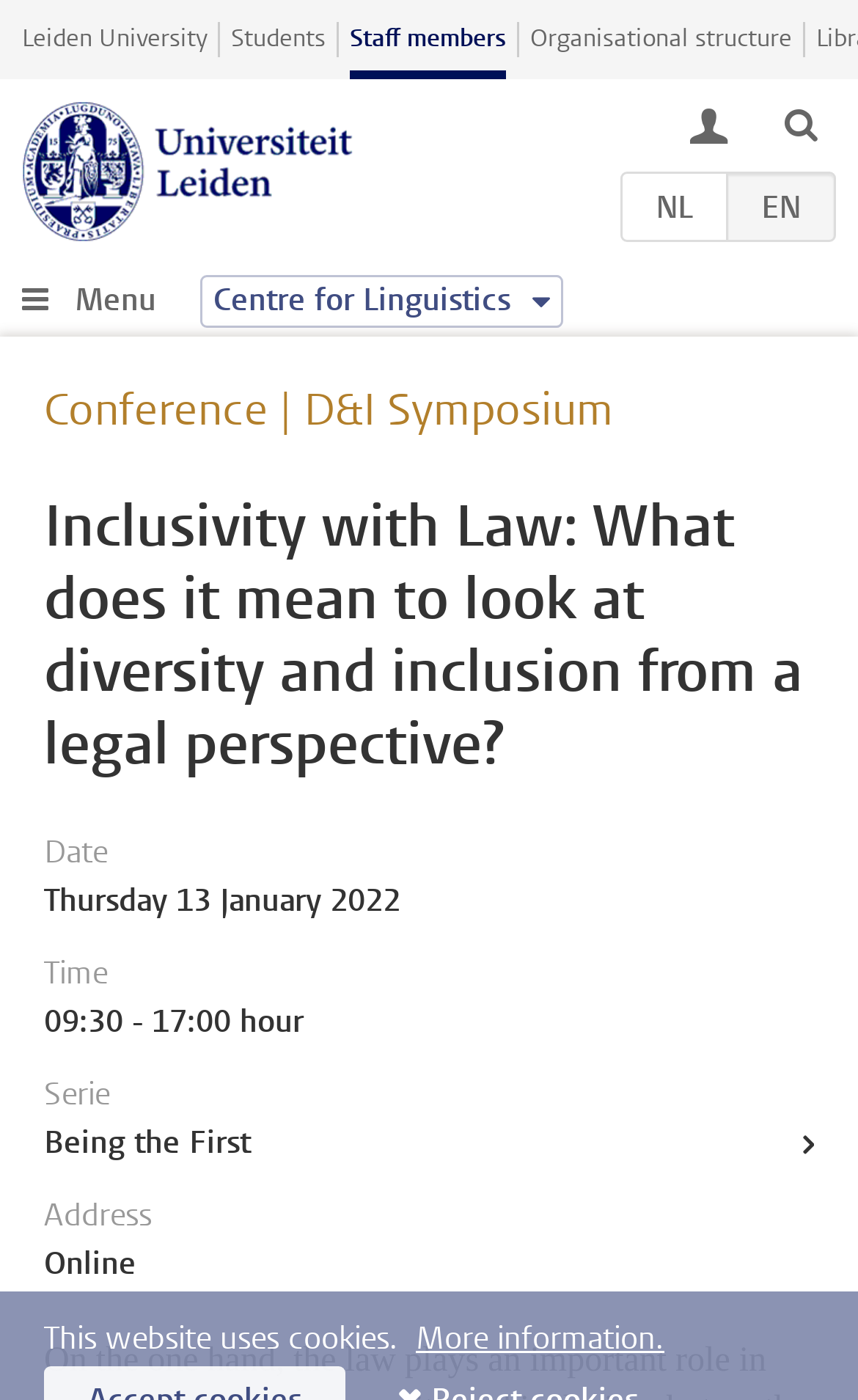Provide a comprehensive description of the webpage.

The webpage appears to be a university webpage, specifically from Leiden University, with a focus on inclusivity and law. At the top left, there is a link to the university's homepage, accompanied by a university logo. Next to it, there are links to pages for students, staff members, and the organizational structure of the university.

Below the university logo, there is a heading that reads "Universiteit Leiden" with a link to the university's homepage. To the right of this heading, there are language options, including Dutch (NL) and English (EN), represented by flags.

On the top right, there are two buttons with icons, possibly for search and navigation. Below these buttons, there is a menu link with an icon, which may expand to show more options.

The main content of the webpage is a conference or event page, titled "Inclusivity with Law: What does it mean to look at diversity and inclusion from a legal perspective?" This title is followed by a description list that provides details about the event, including the date, time, series, and address. The address is listed as "Online".

At the bottom of the page, there is a notice that the website uses cookies, with a link to more information about this.

Overall, the webpage has a clean and organized layout, with clear headings and concise text. The use of icons and buttons adds a touch of modernity to the design.